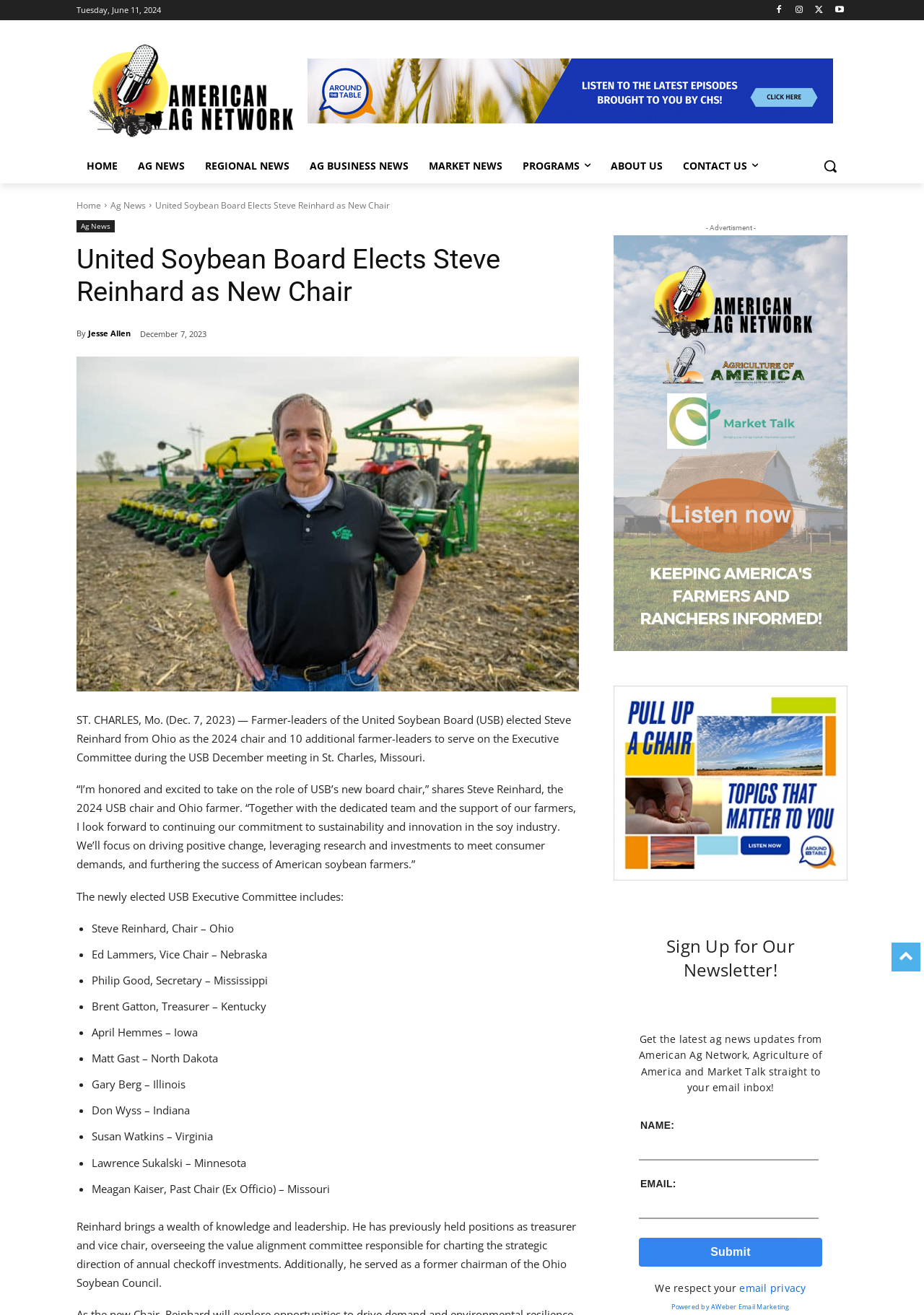Provide a single word or phrase to answer the given question: 
How many farmer-leaders were elected to serve on the Executive Committee?

10